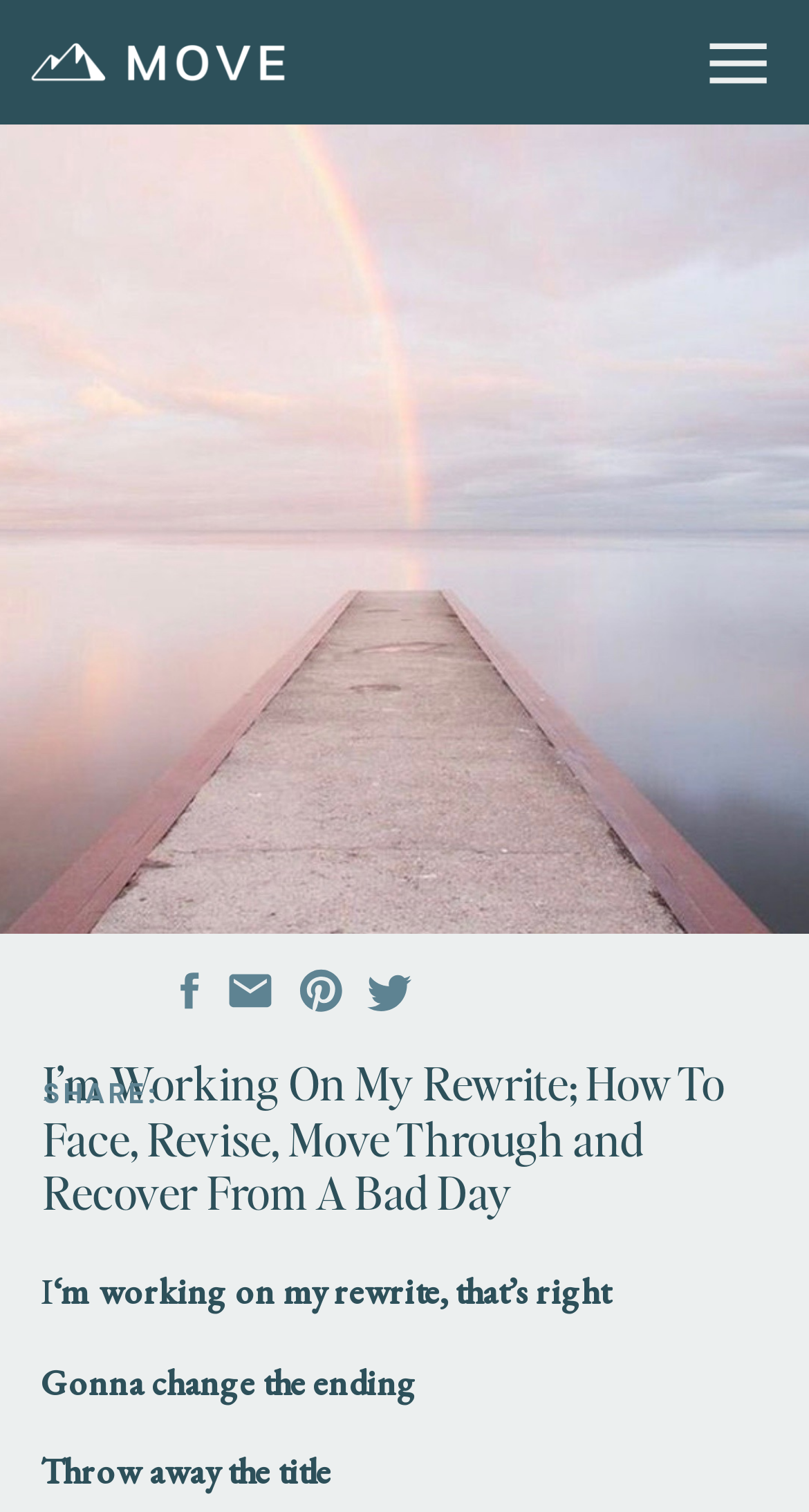What is the text below the 'I' label?
Using the image as a reference, give a one-word or short phrase answer.

‘m working on my rewrite, that’s right